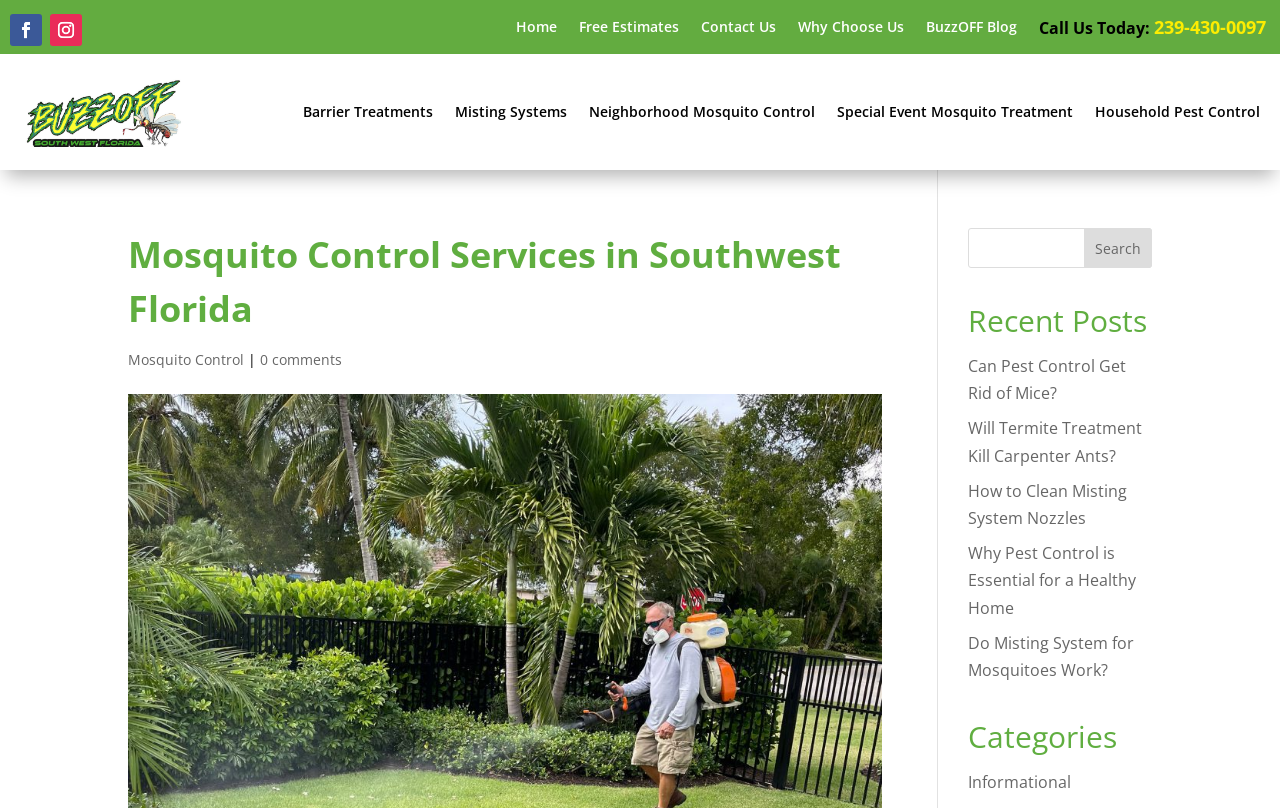What is the phone number to call for mosquito control services?
Please provide a comprehensive answer based on the information in the image.

I found the phone number by looking at the static text element 'Call Us Today:' and the adjacent static text element '239-430-0097', which suggests that this is the phone number to call for mosquito control services.